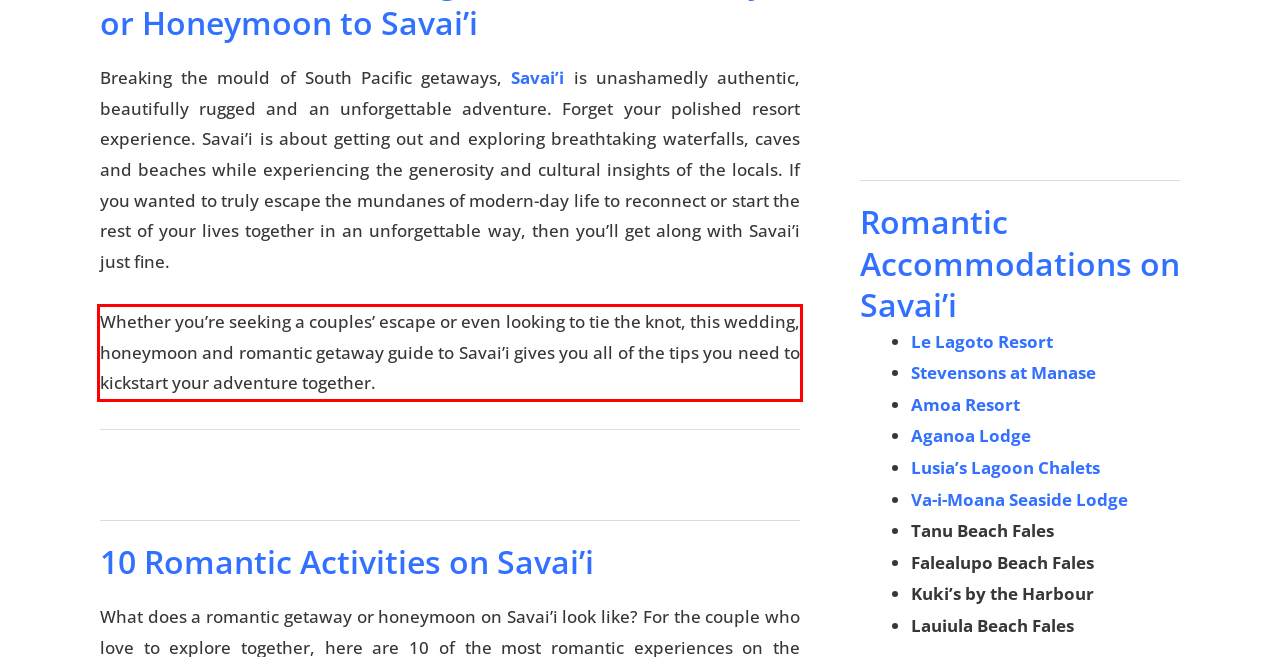Using the provided screenshot of a webpage, recognize and generate the text found within the red rectangle bounding box.

Whether you’re seeking a couples’ escape or even looking to tie the knot, this wedding, honeymoon and romantic getaway guide to Savai’i gives you all of the tips you need to kickstart your adventure together.